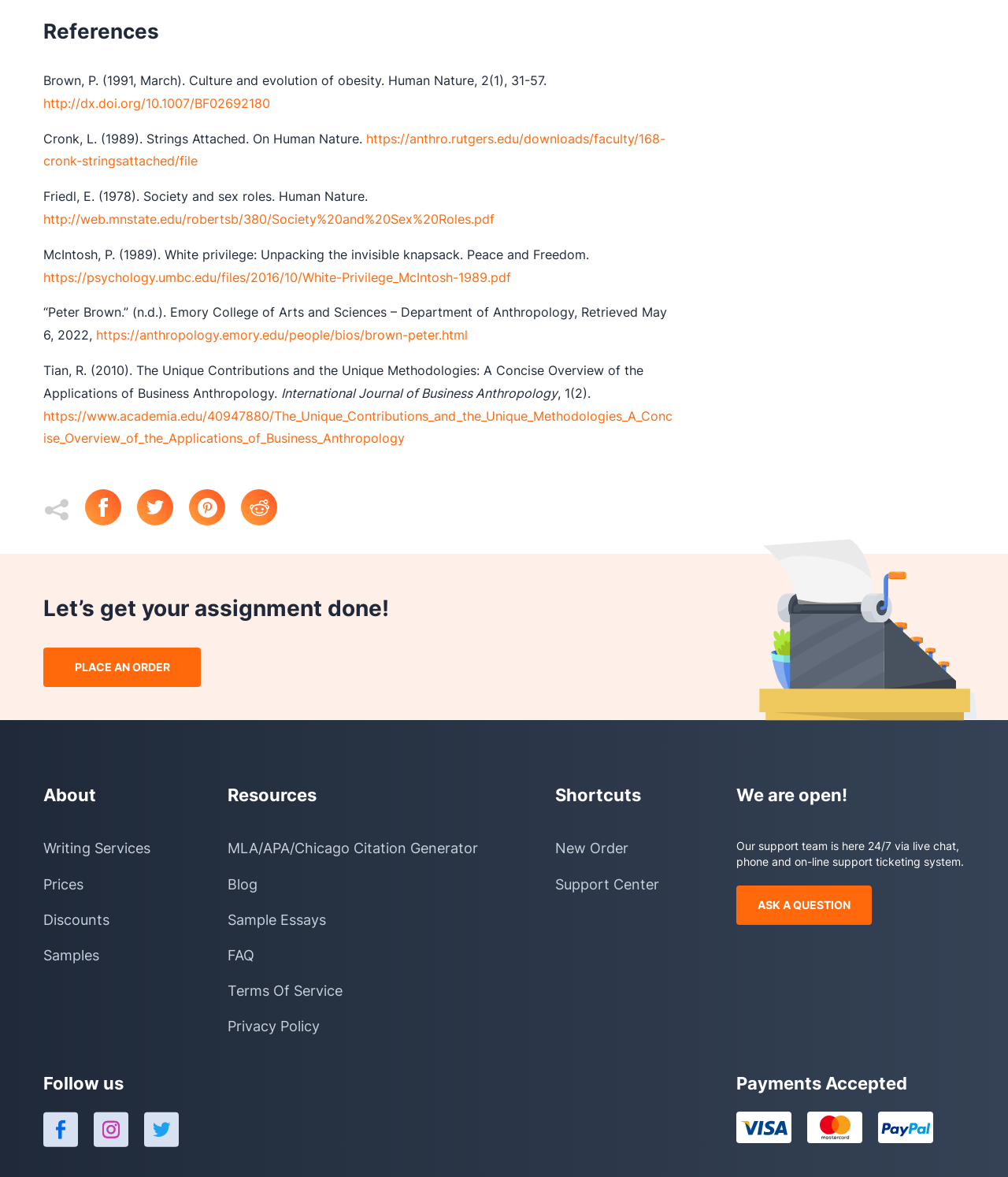Identify the bounding box coordinates for the region to click in order to carry out this instruction: "Follow on Facebook". Provide the coordinates using four float numbers between 0 and 1, formatted as [left, top, right, bottom].

[0.084, 0.416, 0.136, 0.45]